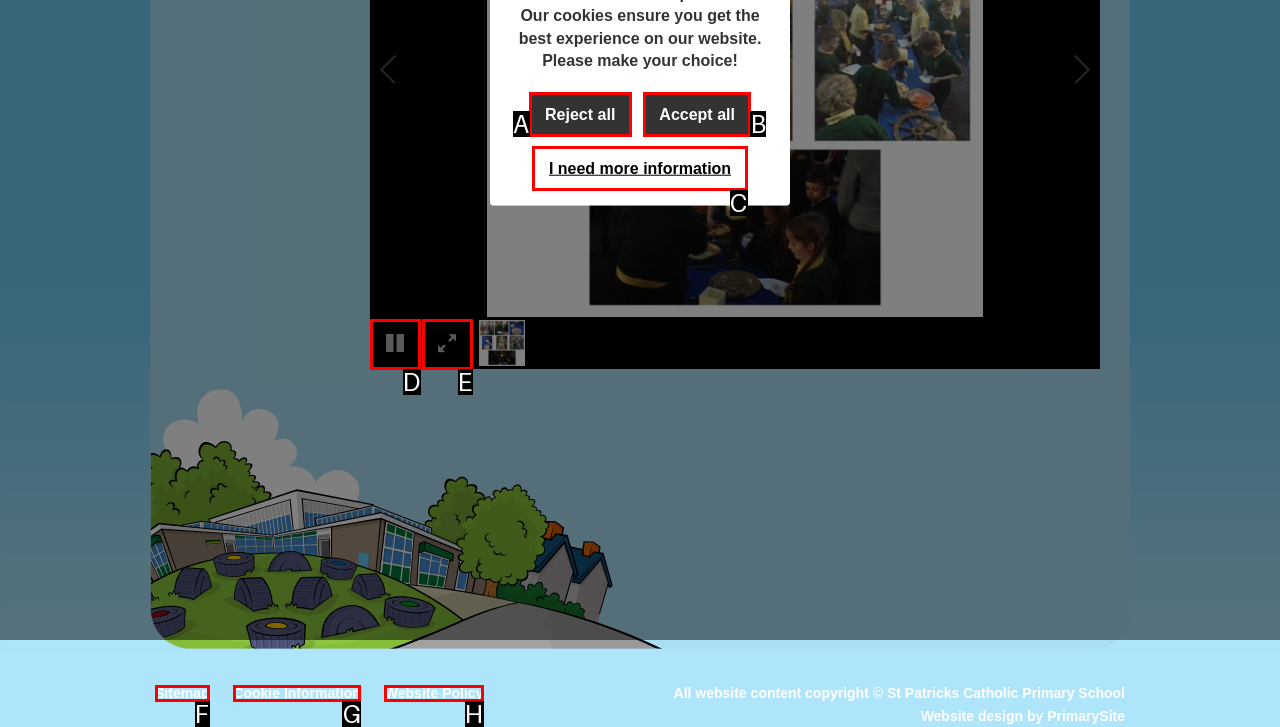Find the option that best fits the description: Events. Answer with the letter of the option.

None